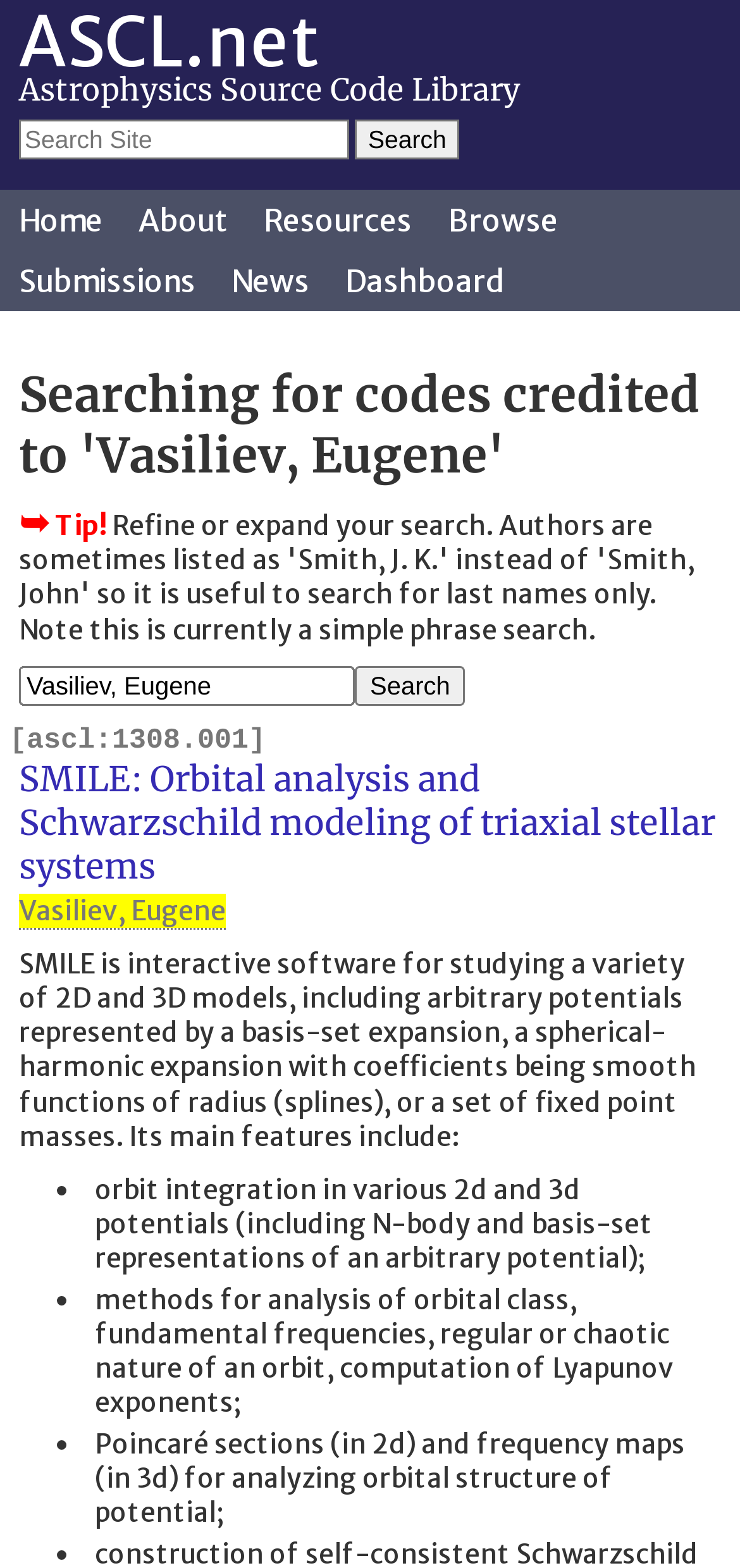Identify the bounding box coordinates for the element you need to click to achieve the following task: "Click on the link about Gaza". Provide the bounding box coordinates as four float numbers between 0 and 1, in the form [left, top, right, bottom].

None